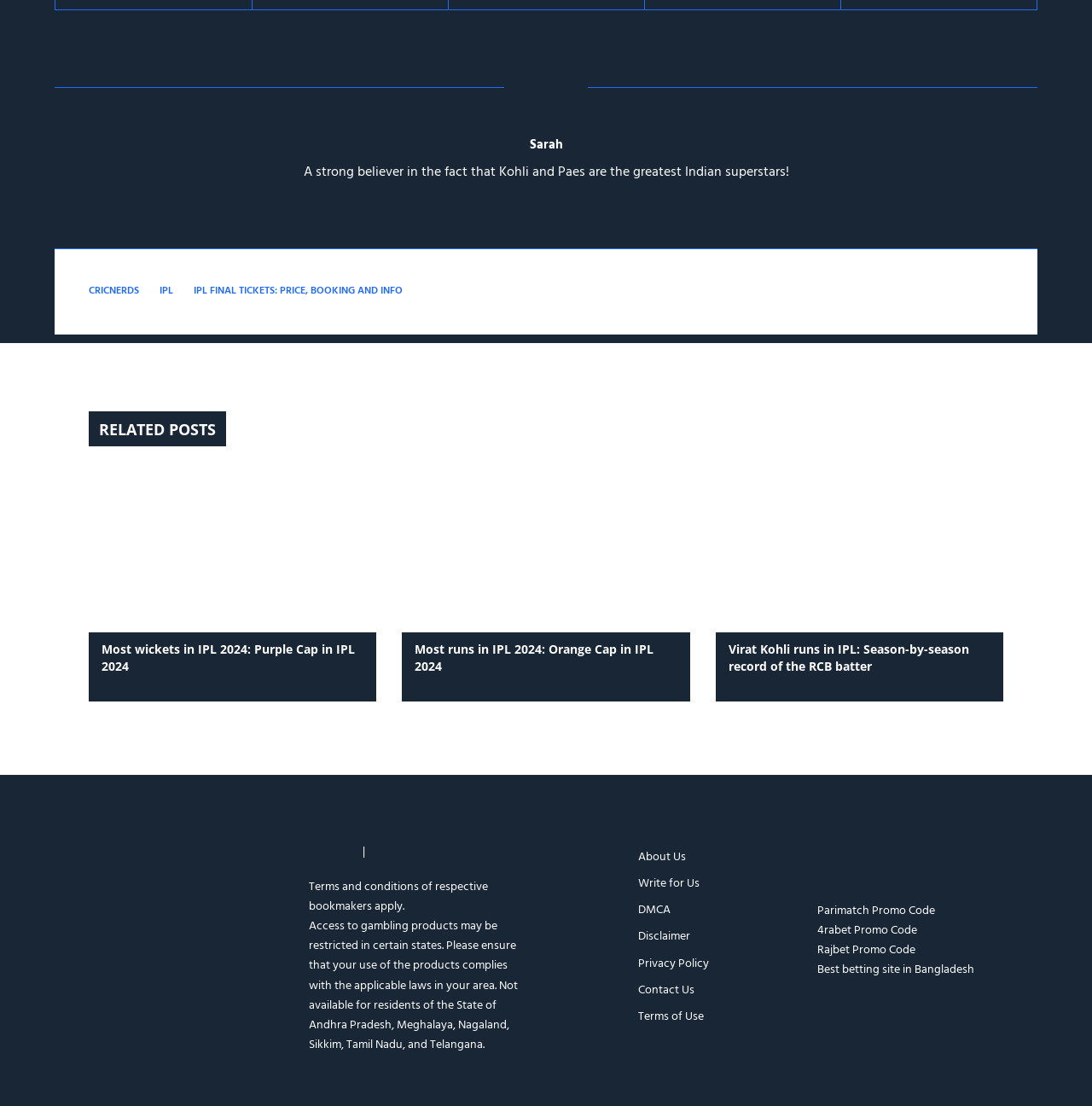What is the topic of the article on the left?
Please answer the question as detailed as possible based on the image.

The article on the left has a heading 'IPL FINAL TICKETS: PRICE, BOOKING AND INFO', which indicates that the topic of the article is related to IPL final tickets.